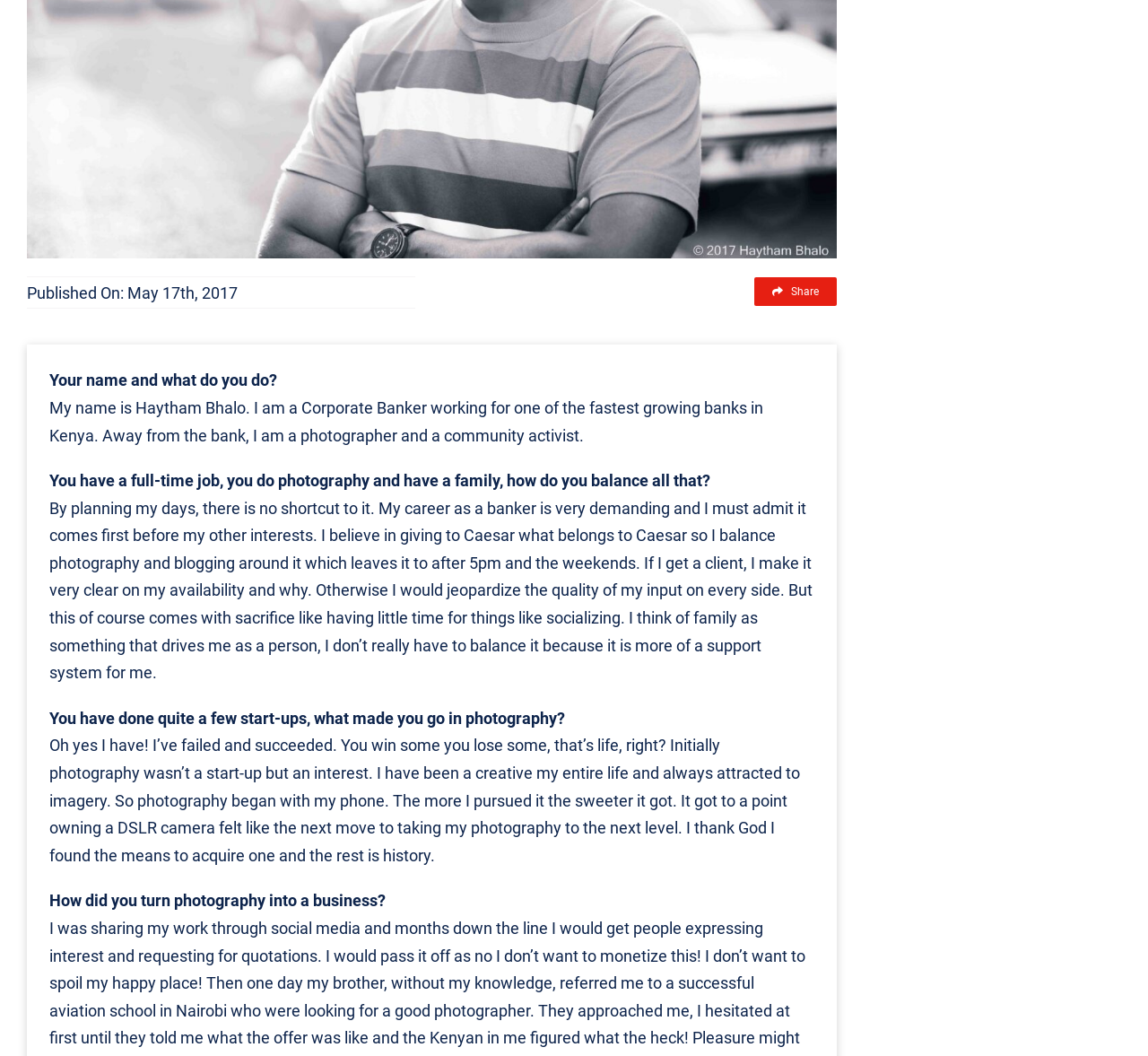Given the element description, predict the bounding box coordinates in the format (top-left x, top-left y, bottom-right x, bottom-right y), using floating point numbers between 0 and 1: Go to Top

[0.059, 0.514, 0.096, 0.544]